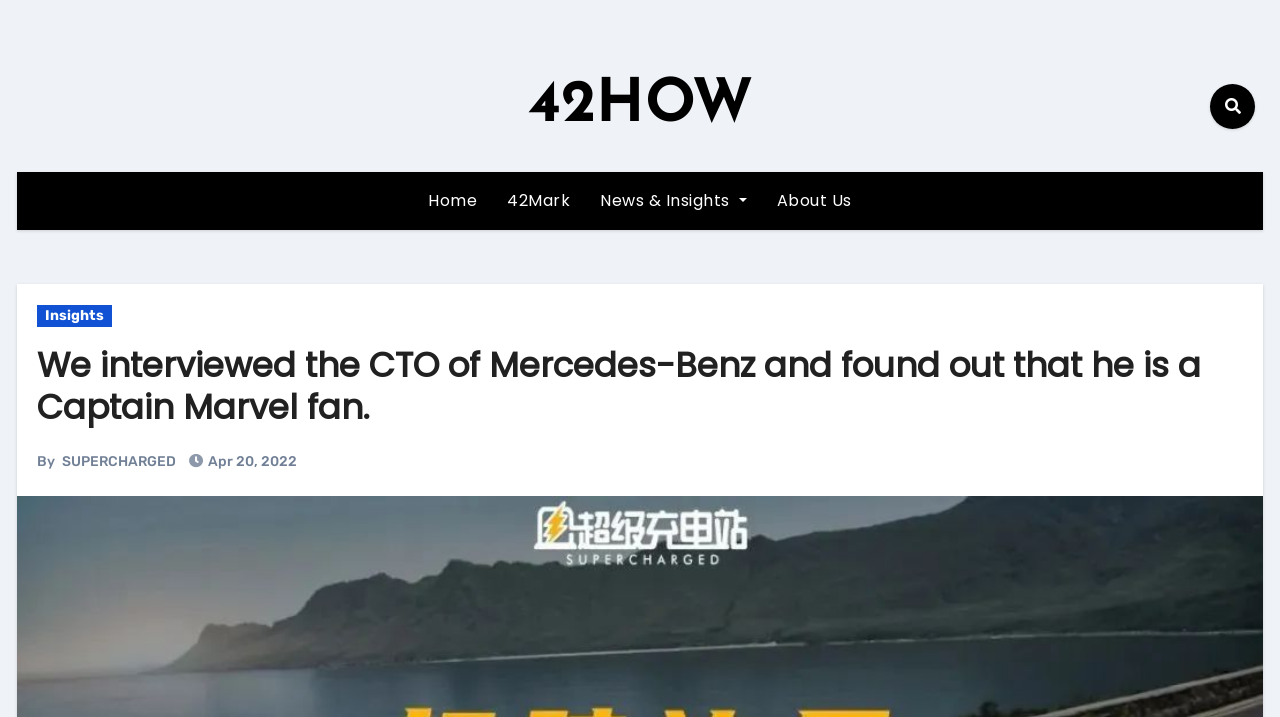Locate the bounding box coordinates of the element to click to perform the following action: 'Click on the '42HOW' link'. The coordinates should be given as four float values between 0 and 1, in the form of [left, top, right, bottom].

[0.412, 0.106, 0.588, 0.19]